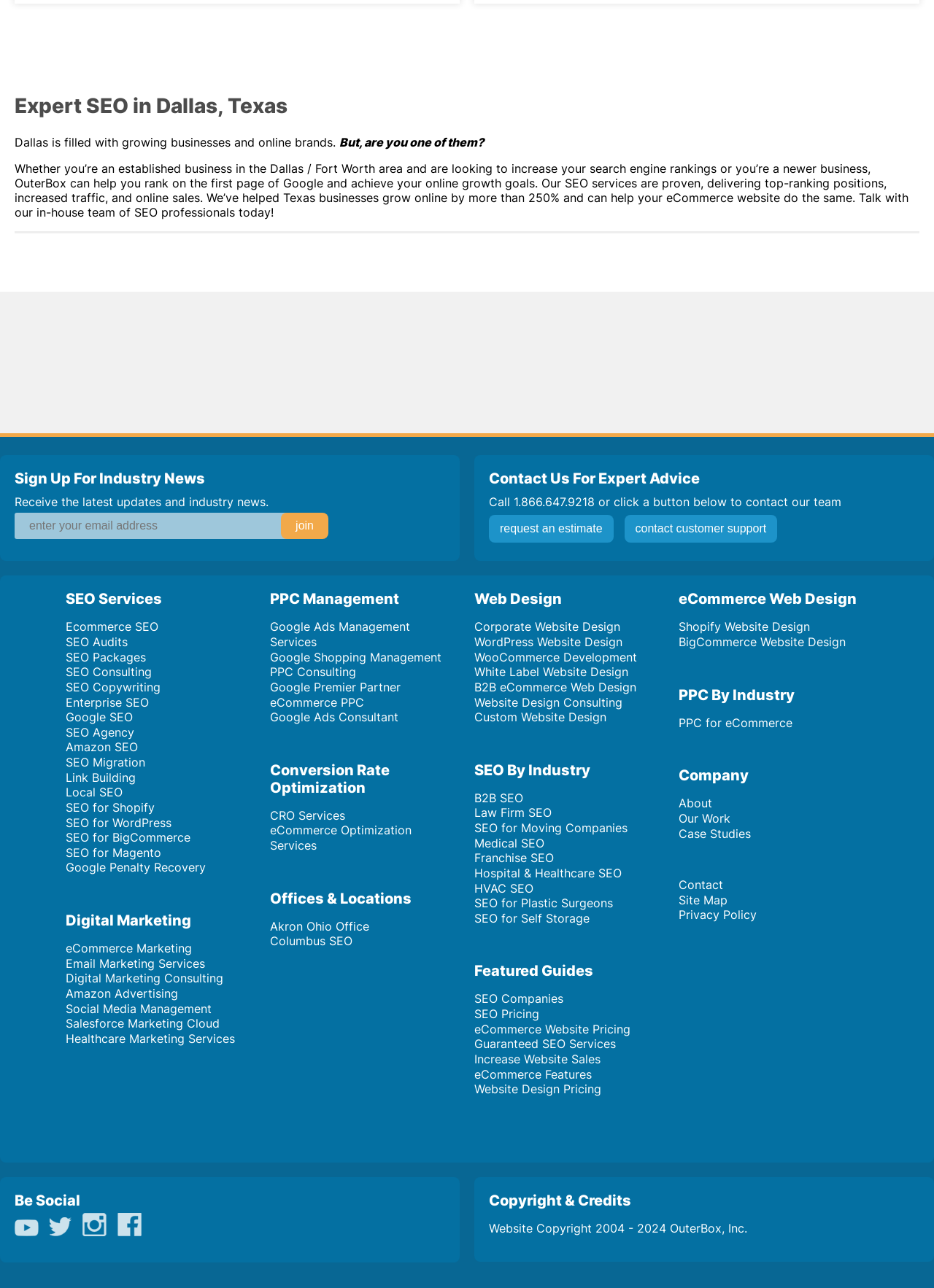Answer the following inquiry with a single word or phrase:
What is the company's contact information?

1.866.647.9218